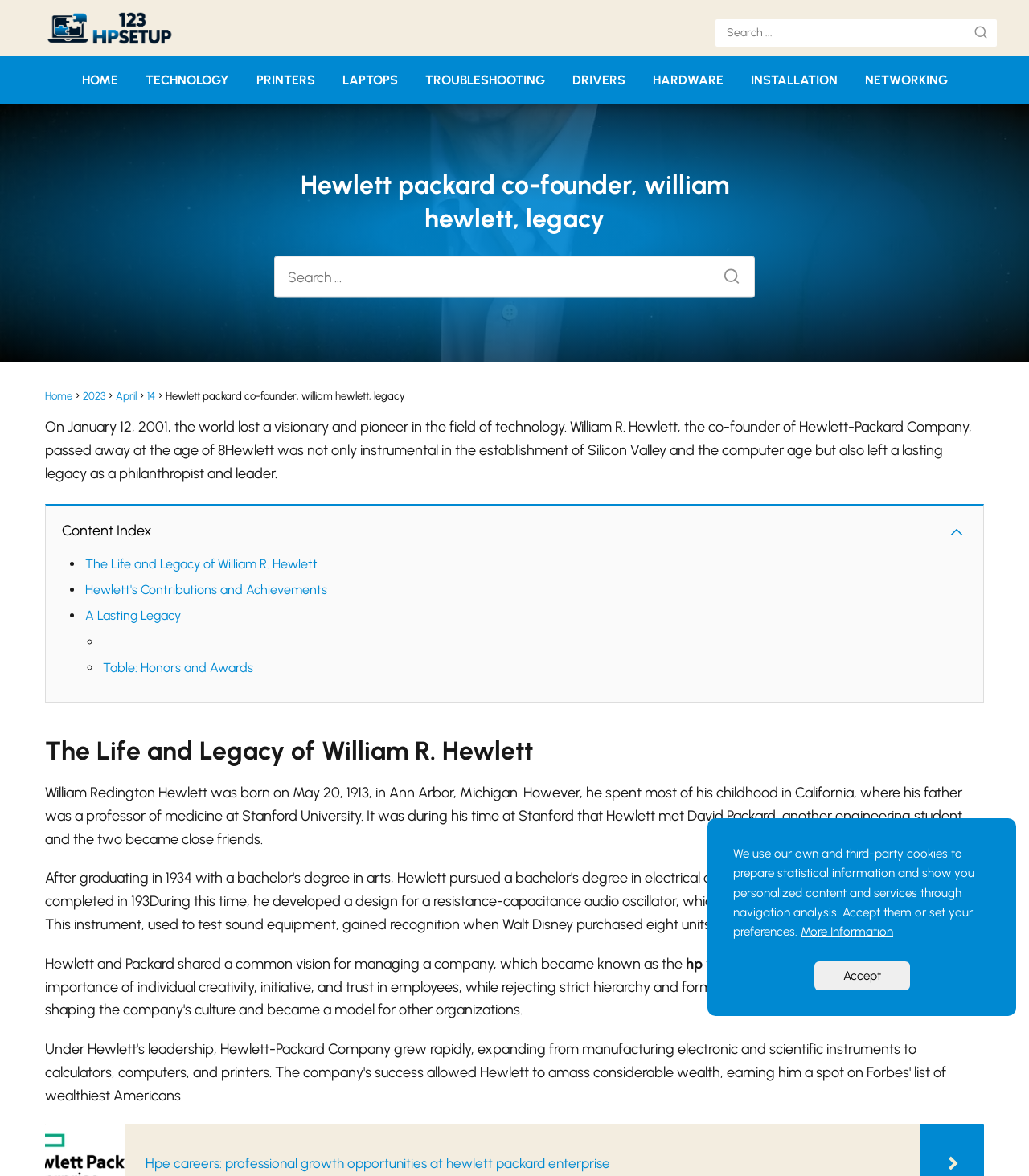What is the birthplace of William R. Hewlett?
Carefully analyze the image and provide a thorough answer to the question.

I found the answer by looking at the StaticText 'William Redington Hewlett was born on May 20, 1913, in Ann Arbor, Michigan...' which mentions the birthplace of William R. Hewlett.